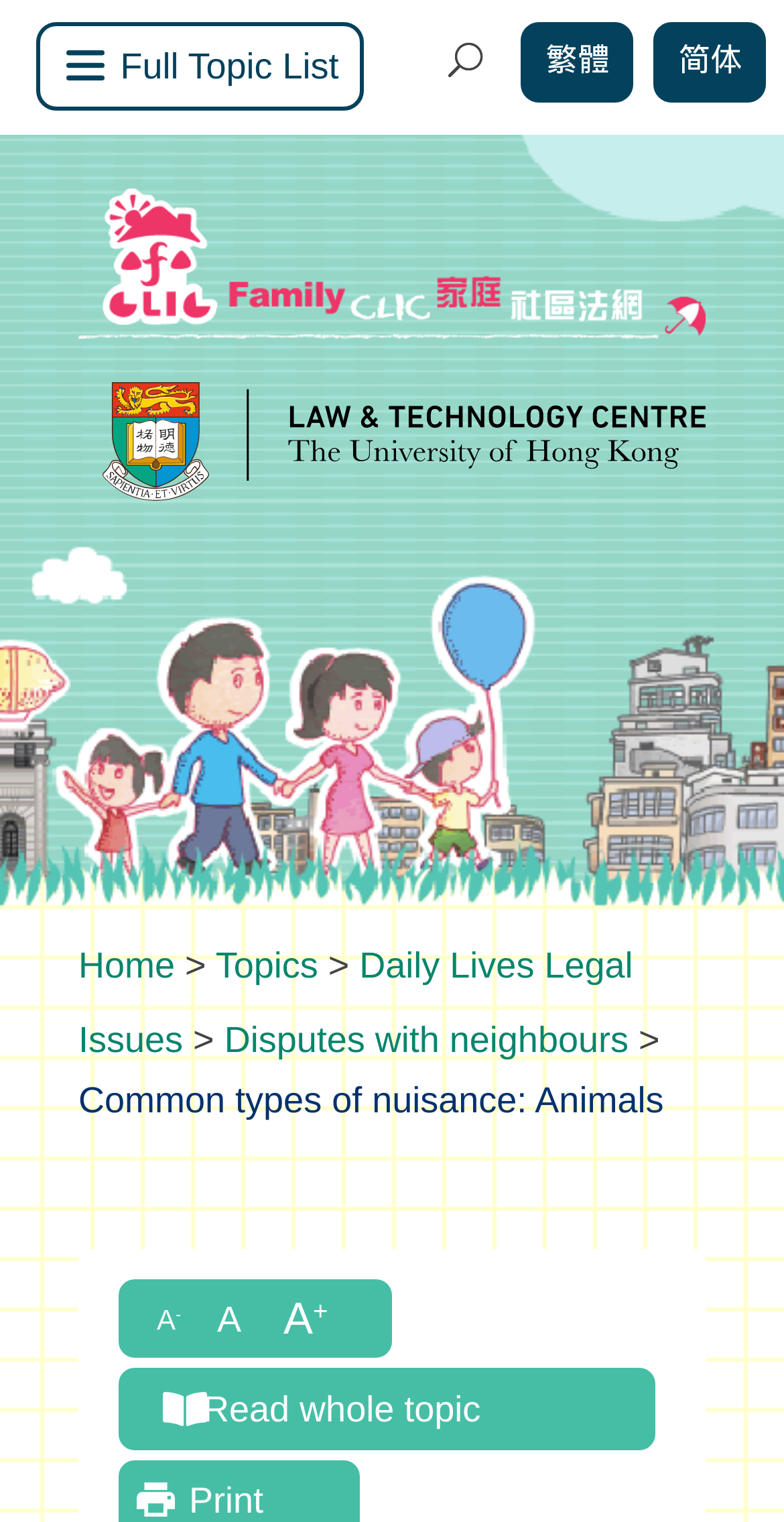How many navigation links are available at the top?
Please provide a comprehensive answer to the question based on the webpage screenshot.

I can see three navigation links, 'Home', 'Topics', and 'Family CLIC', which are located at the top of the webpage, allowing users to navigate to different sections of the website.